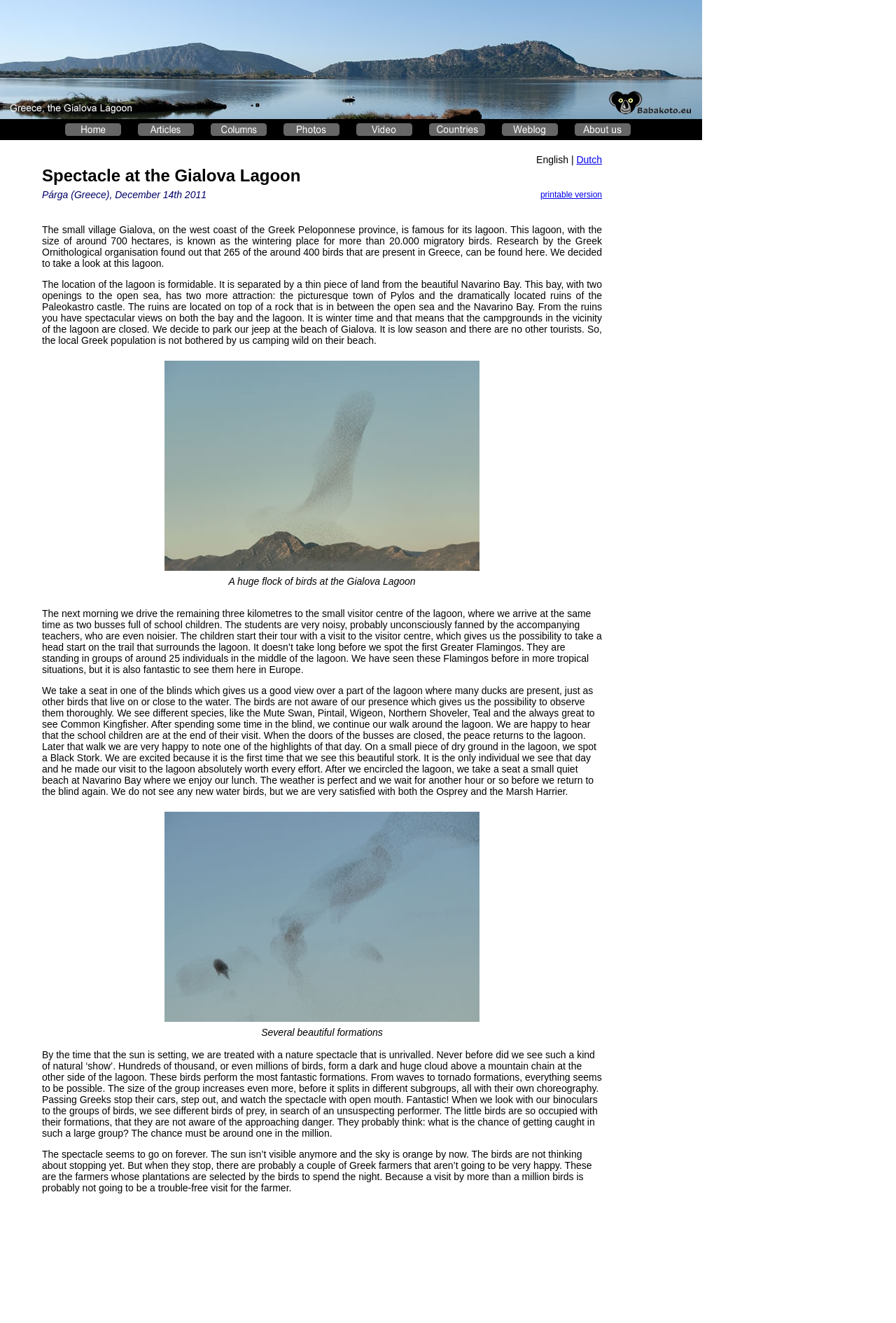What is the type of bird mentioned in the webpage?
Based on the visual, give a brief answer using one word or a short phrase.

Greater Flamingos